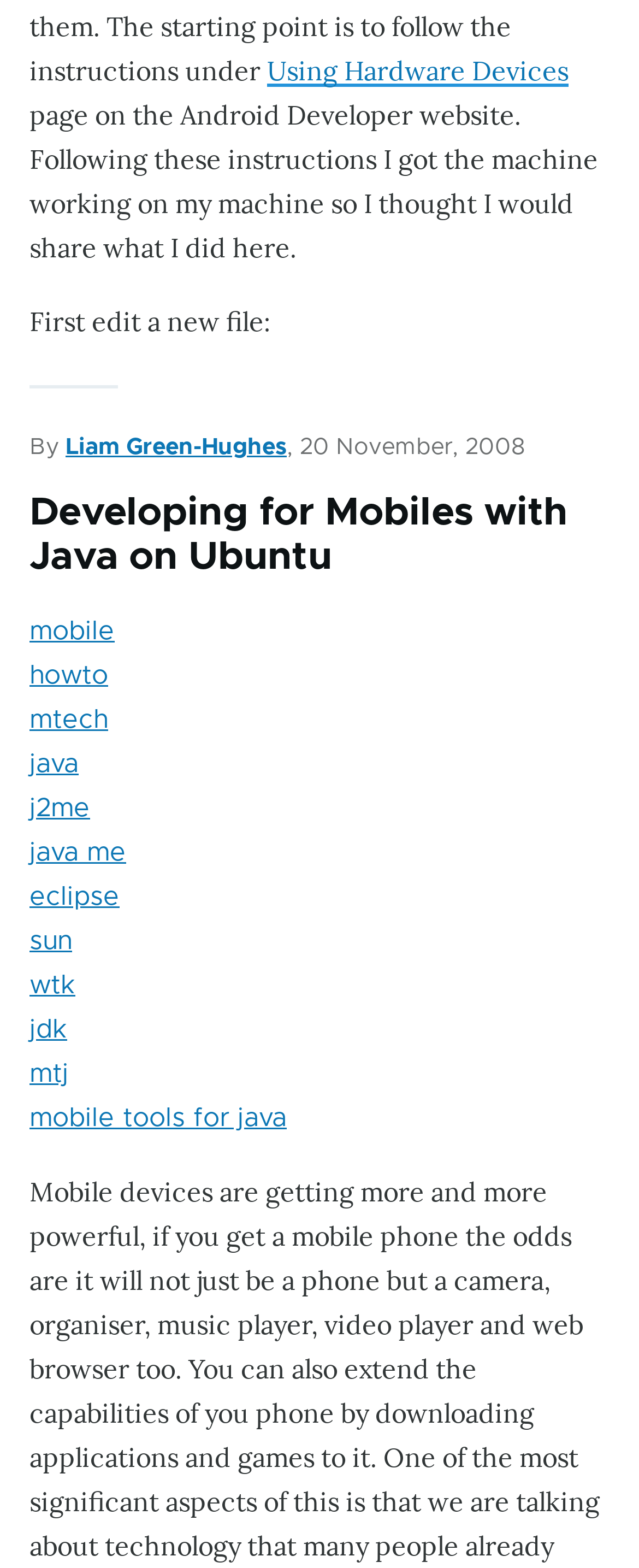What is the topic of the webpage?
Give a thorough and detailed response to the question.

The topic of the webpage can be determined by looking at the heading 'Developing for Mobiles with Java on Ubuntu' which is a prominent element on the page, indicating that the content of the page is related to this topic.